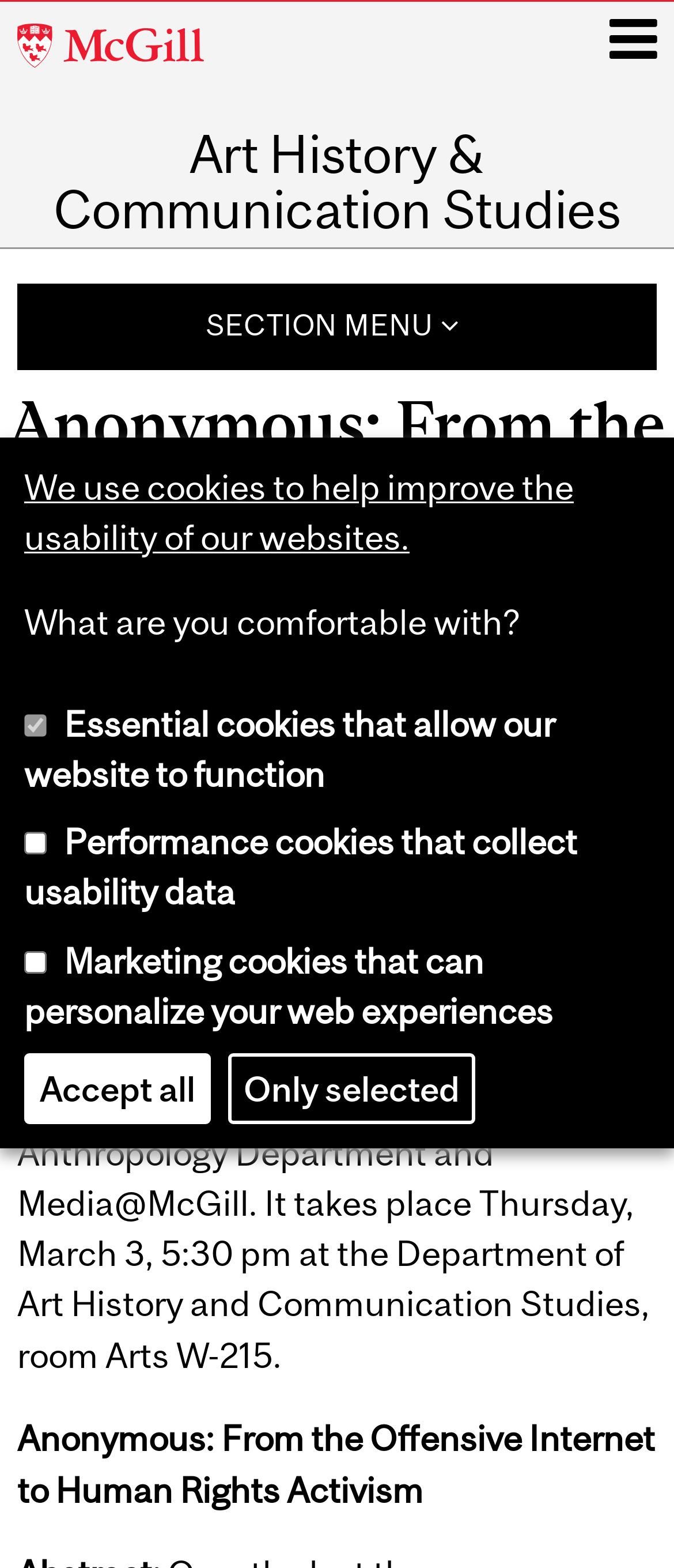Please identify the bounding box coordinates of the element's region that I should click in order to complete the following instruction: "Log in to comment". The bounding box coordinates consist of four float numbers between 0 and 1, i.e., [left, top, right, bottom].

None